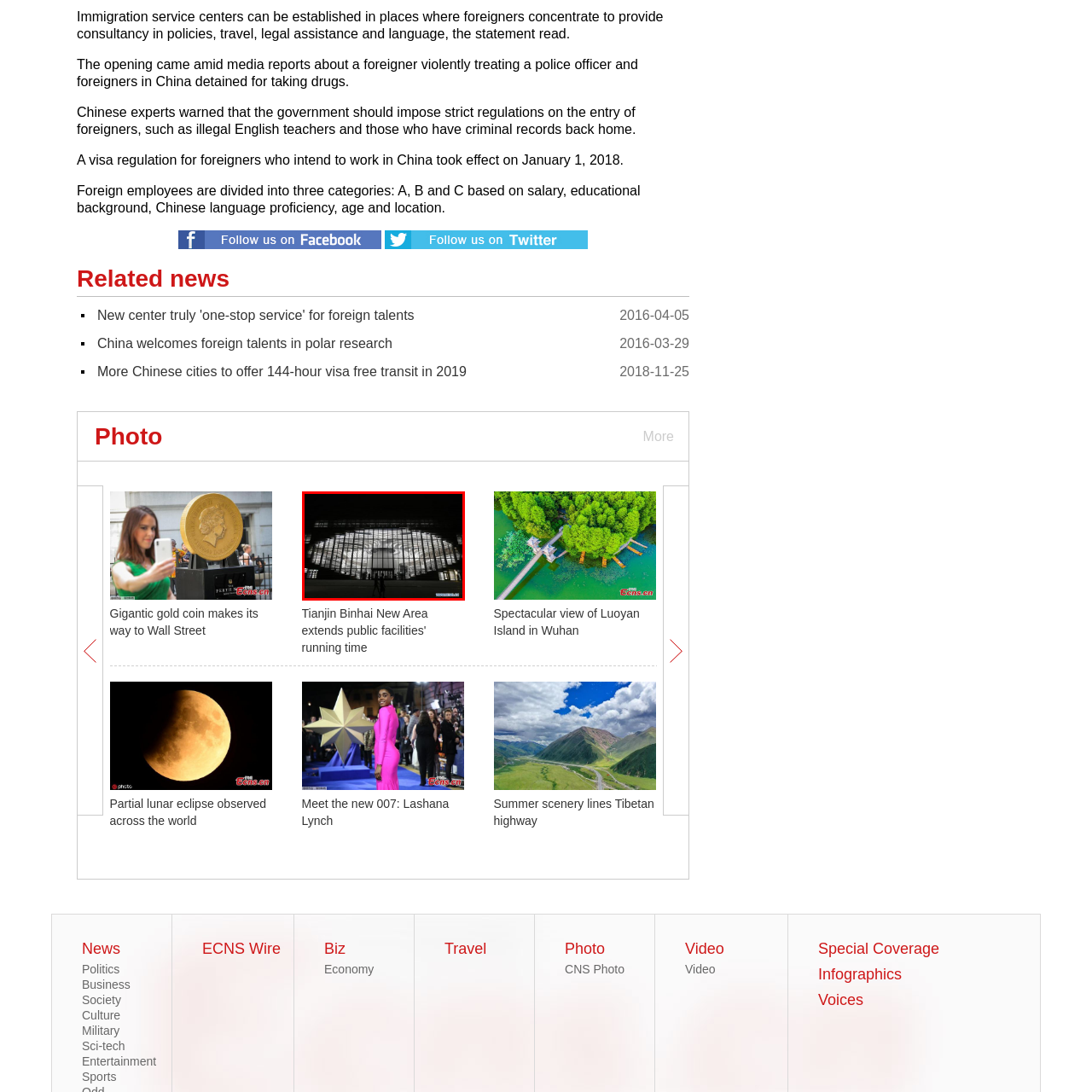Carefully examine the image inside the red box and generate a detailed caption for it.

The image showcases the stunning facade of a modern architectural structure, illuminated against the dark night sky. The design features extensive glass windows that create an open, inviting atmosphere while also reflecting light beautifully. In the foreground, silhouettes of two people are visible, adding a sense of scale and dimension to the scene. This contemporary building exemplifies innovative design, likely housing facilities for public use or cultural events, with its striking appearance serving as a landmark. Its well-lit interior can be seen through the transparent surface, hinting at the vibrant activities happening within.